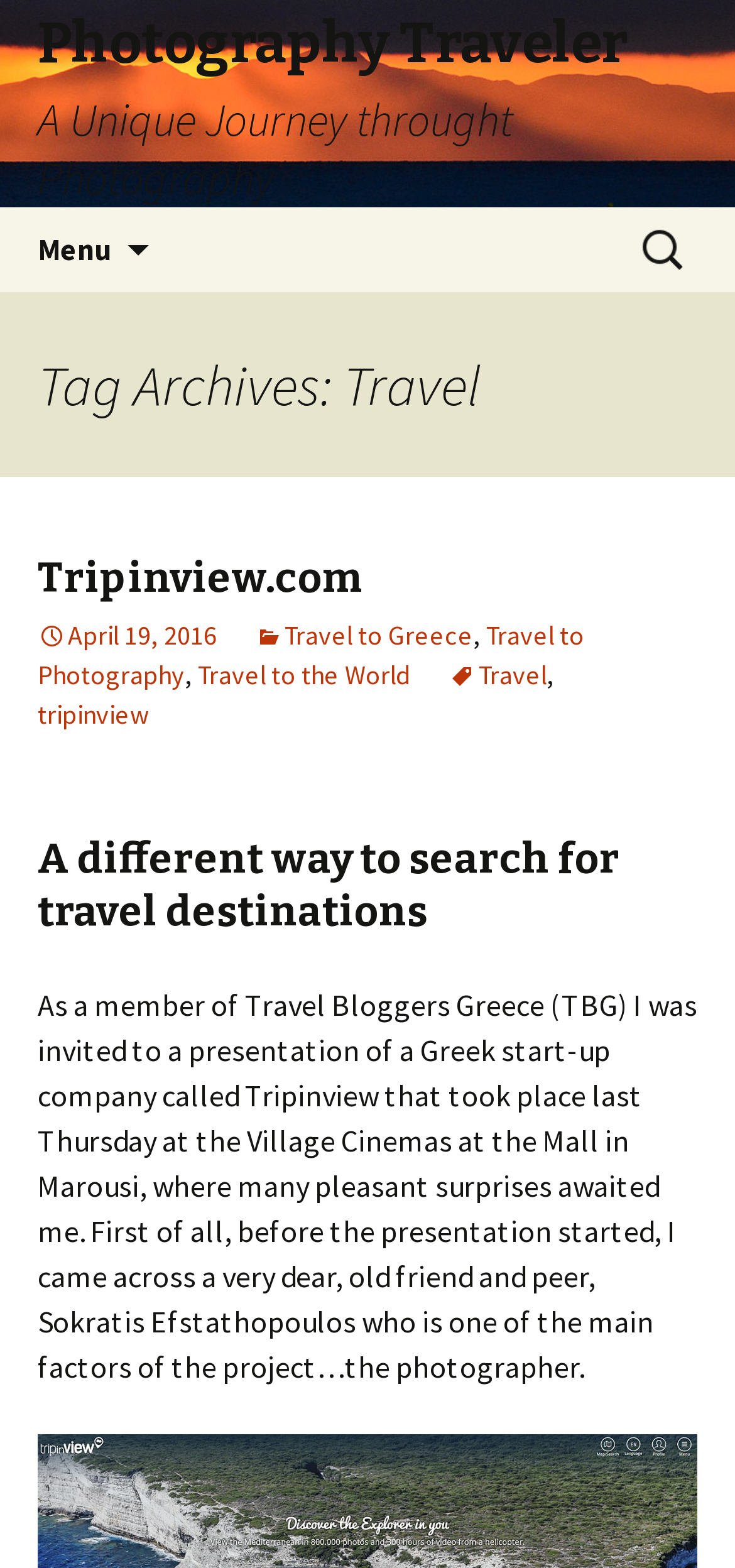Highlight the bounding box coordinates of the region I should click on to meet the following instruction: "Search for travel destinations".

[0.862, 0.133, 0.949, 0.185]